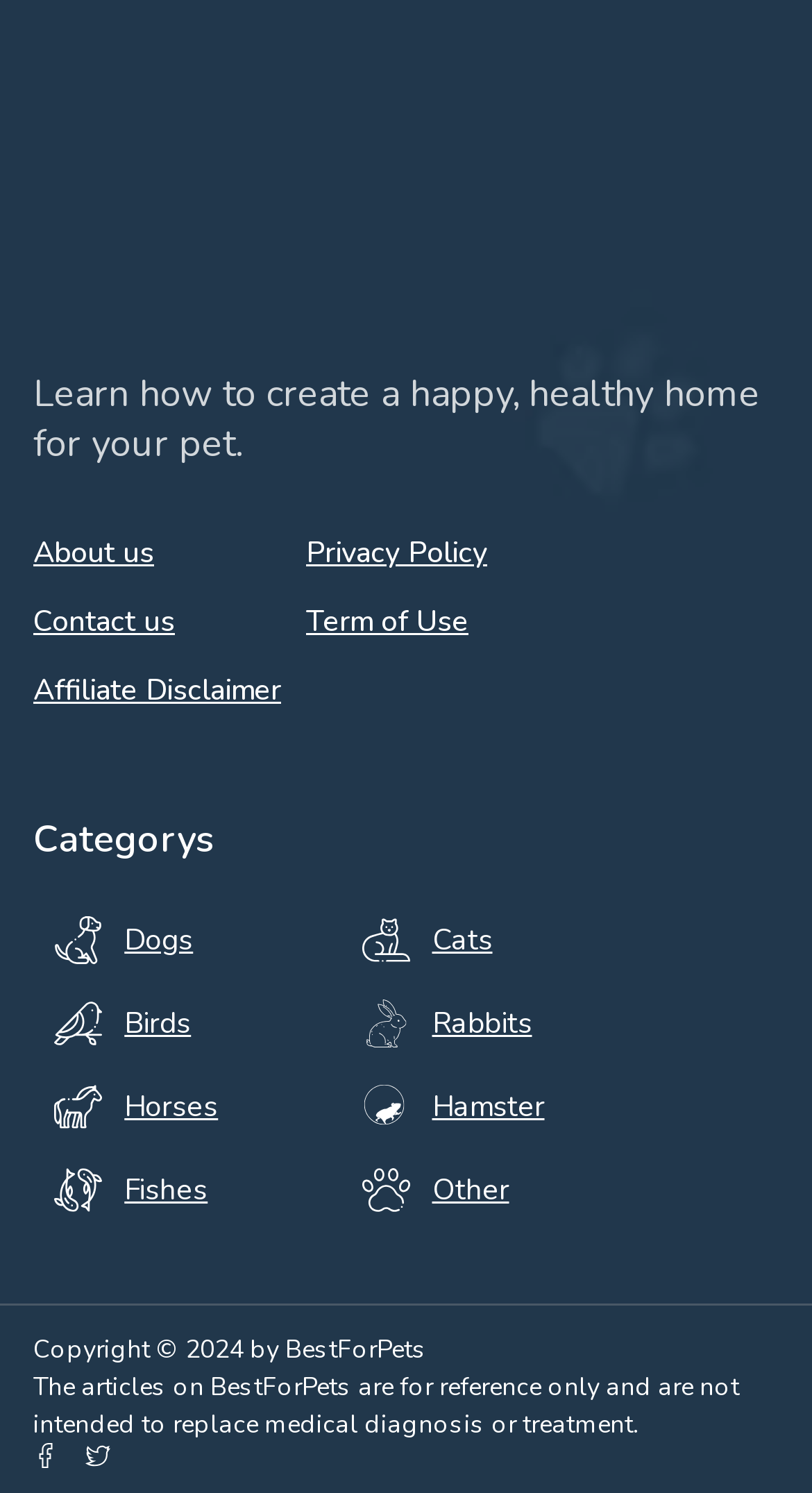How many categories of pets are listed on this webpage?
Make sure to answer the question with a detailed and comprehensive explanation.

There are 9 categories of pets listed on this webpage, which are dogs, cats, birds, rabbits, horses, hamsters, fishes, and others, as indicated by the links and images on the webpage.